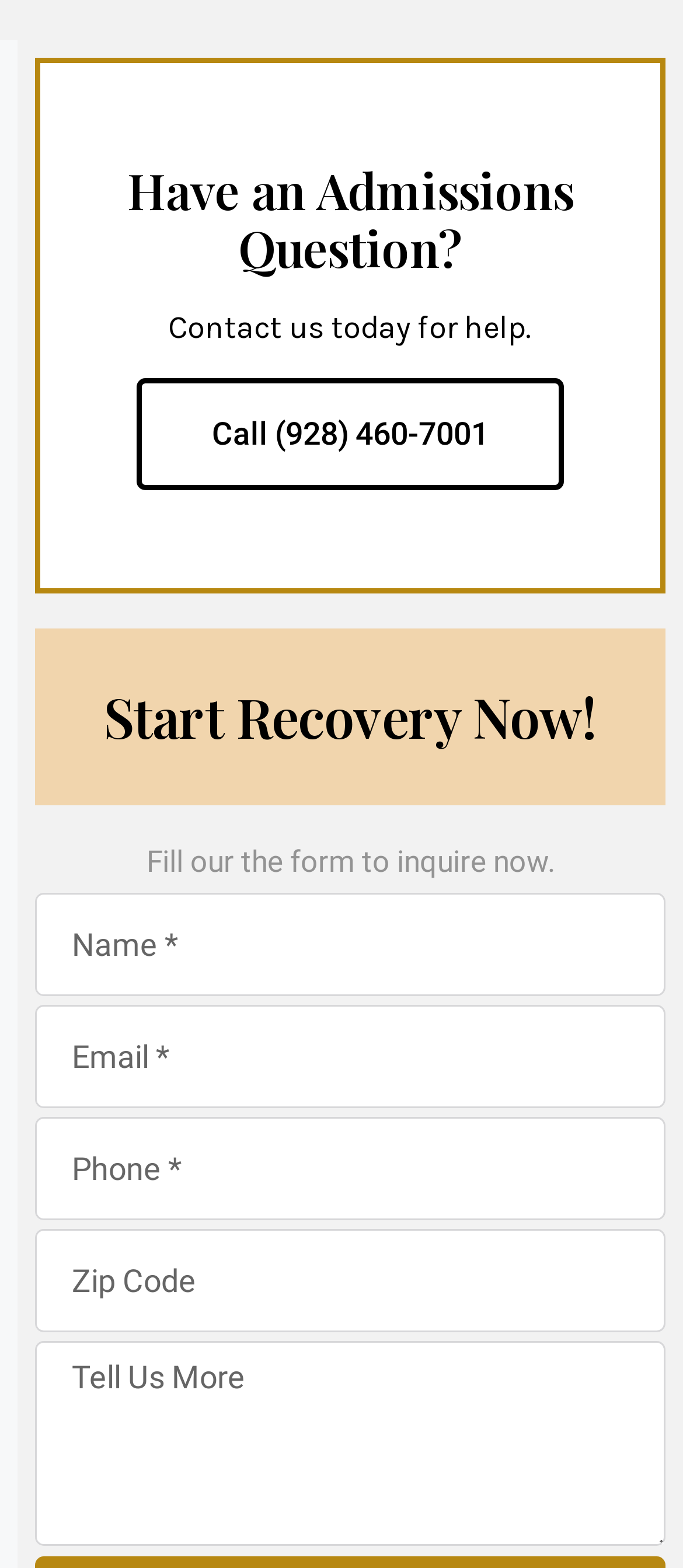What is the main action encouraged on the webpage?
With the help of the image, please provide a detailed response to the question.

The main heading 'Start Recovery Now!' and the call-to-action to fill out the form suggest that the primary action encouraged on the webpage is to take the first step towards recovery or seeking help.